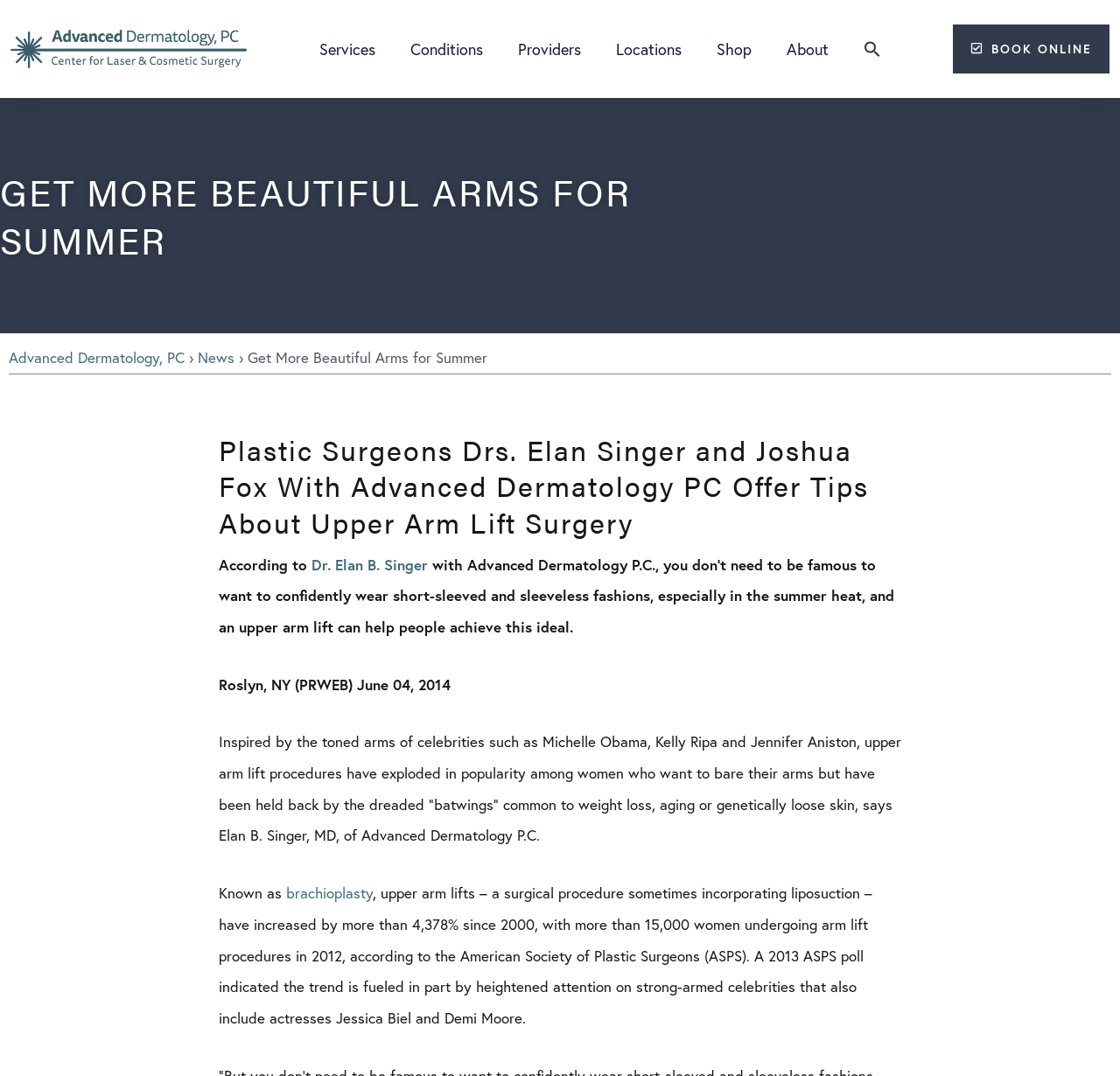Explain in detail what you observe on this webpage.

This webpage is about plastic surgeons Dr. Elan Singer and Joshua Fox from Advanced Dermatology PC offering tips on upper arm lift surgery. At the top, there are several links to different sections of the website, including "Services", "Conditions", "Providers", "Locations", "Shop", and "About". On the right side of these links, there is a search bar with a search icon and a button to submit the search query.

Below the navigation links, there is a prominent heading that reads "GET MORE BEAUTIFUL ARMS FOR SUMMER". Underneath this heading, there is a link to "Advanced Dermatology, PC" and a breadcrumb trail indicating that the current page is under the "News" section.

The main content of the webpage is an article about upper arm lift surgery. The article starts with a heading that summarizes the content, followed by a quote from Dr. Elan B. Singer. The article then discusses how upper arm lift procedures have become popular among women who want to confidently wear short-sleeved and sleeveless clothing, especially during the summer. It cites examples of celebrities with toned arms, such as Michelle Obama, Kelly Ripa, and Jennifer Aniston, and provides statistics on the increasing popularity of upper arm lift procedures.

There are no images on the page, except for a small search icon in the search bar. The overall layout is organized, with clear headings and concise text.